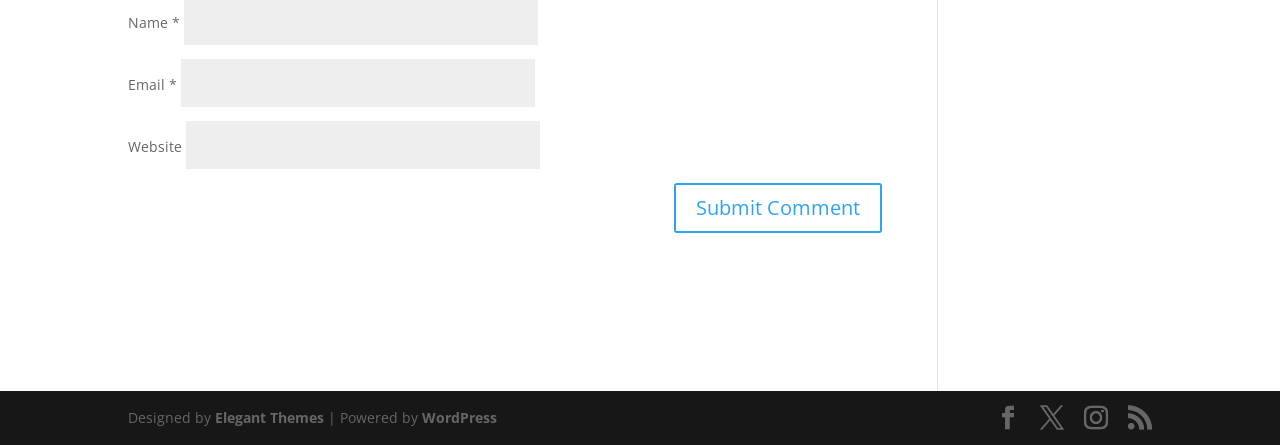What is the theme of the website designed by?
Please interpret the details in the image and answer the question thoroughly.

The 'Designed by' section at the bottom of the webpage mentions 'Elegant Themes', suggesting that the website's theme is designed by this entity.